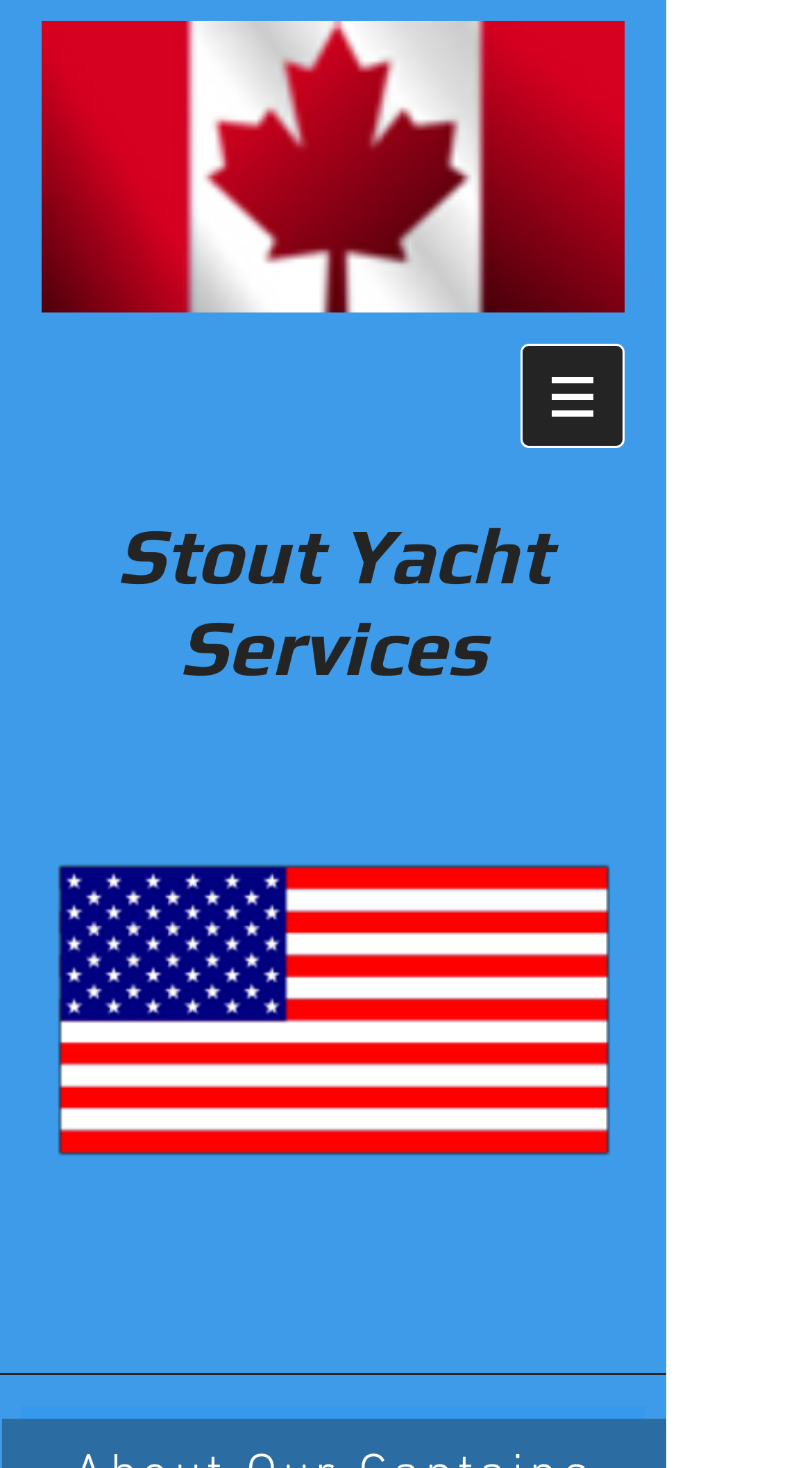Determine the main text heading of the webpage and provide its content.

Stout Yacht Services